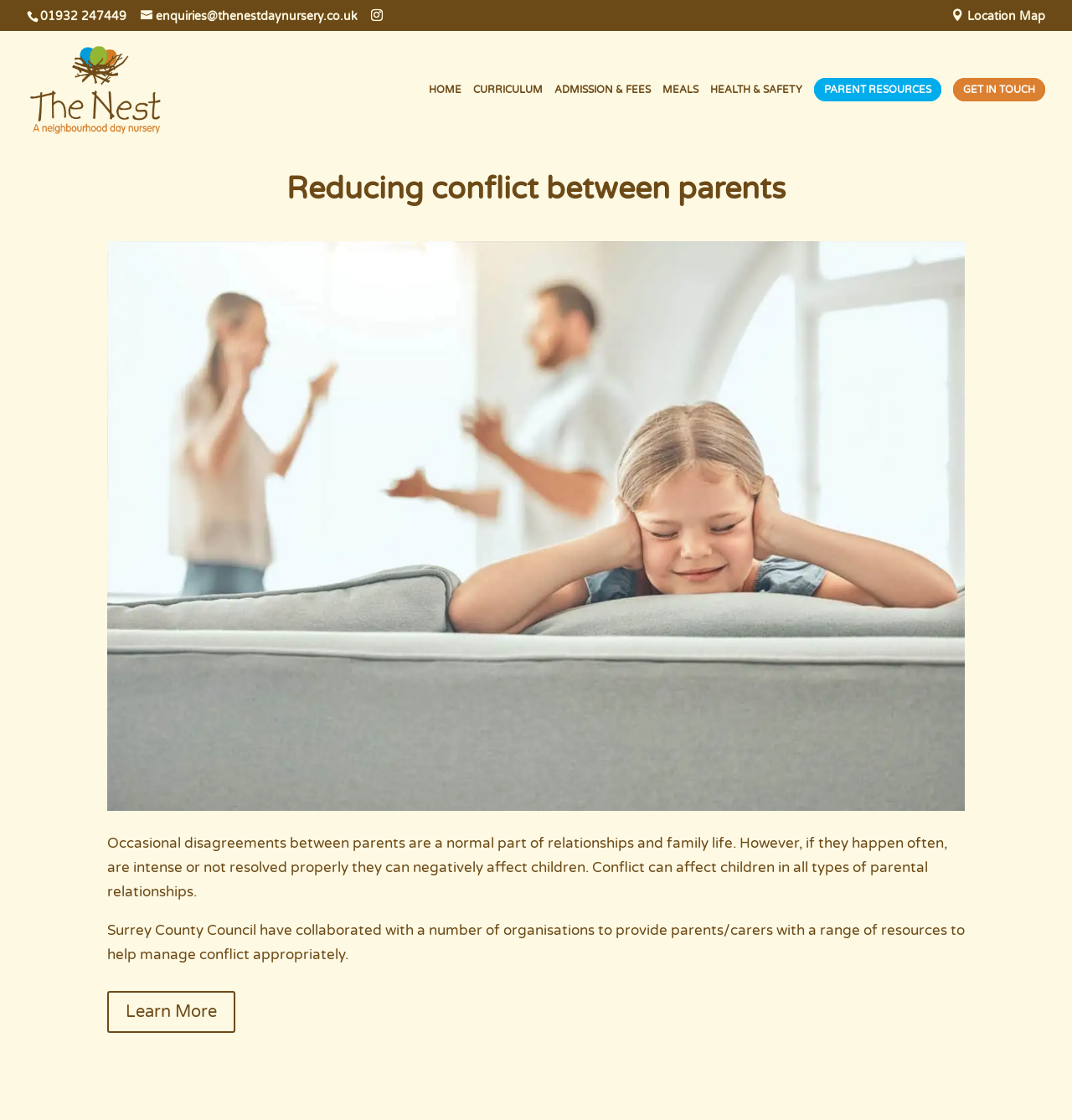Locate the bounding box coordinates of the clickable part needed for the task: "View the location map".

[0.888, 0.008, 0.975, 0.028]